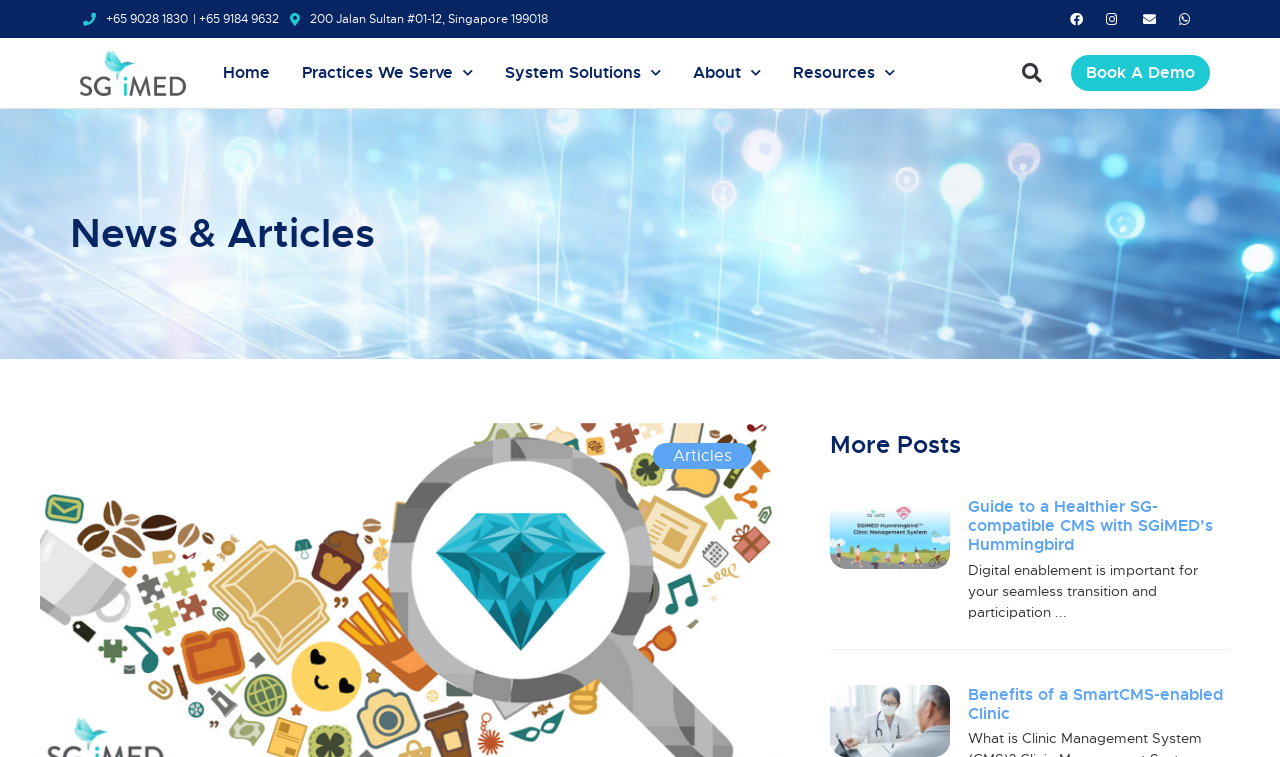How many navigation menu items are there?
We need a detailed and meticulous answer to the question.

I counted the number of navigation menu items by looking at the links with the '' symbol, which indicates a dropdown menu. There are four of them: 'Practices We Serve', 'System Solutions', 'About', and 'Resources'.